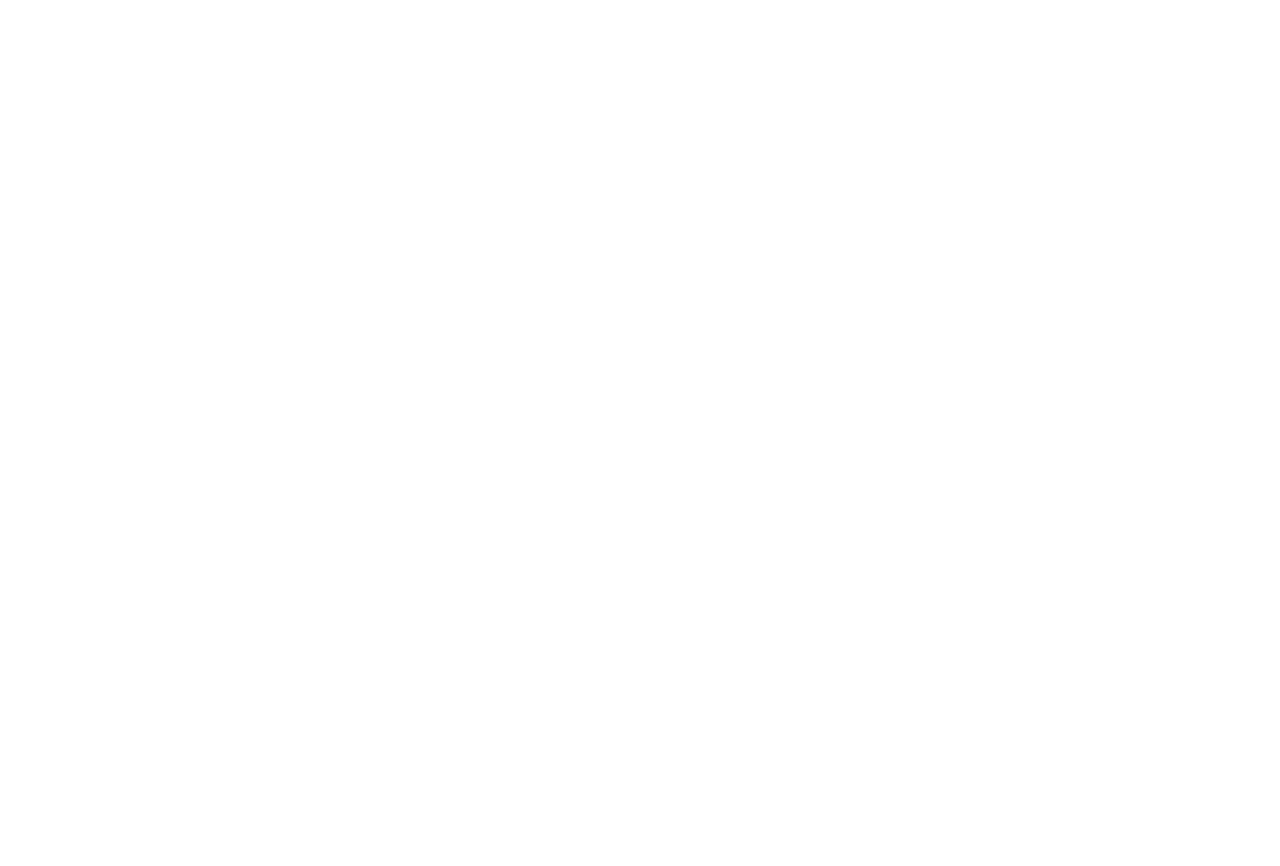Identify the bounding box for the described UI element. Provide the coordinates in (top-left x, top-left y, bottom-right x, bottom-right y) format with values ranging from 0 to 1: Blog

[0.055, 0.365, 0.228, 0.416]